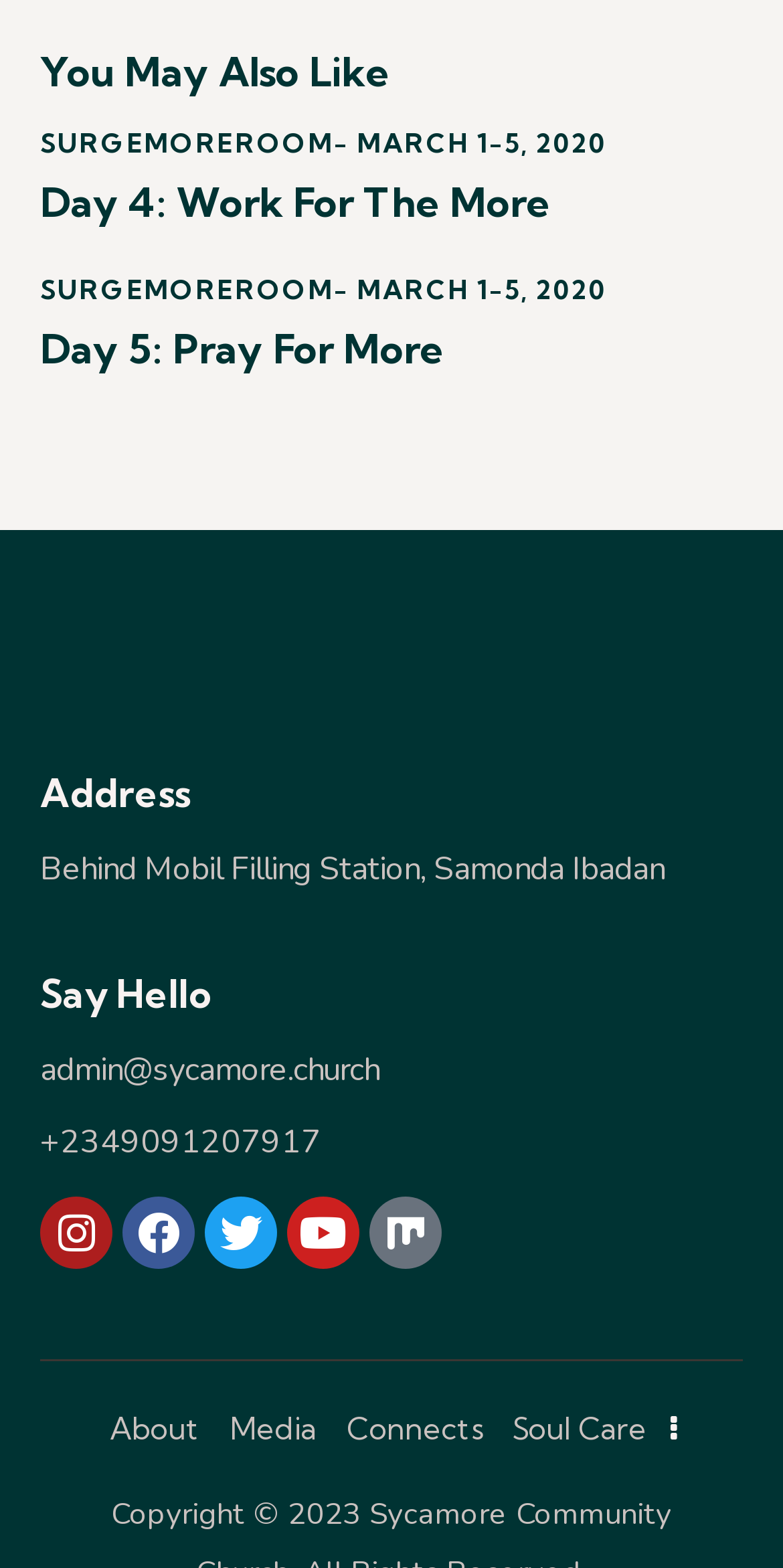Identify the bounding box coordinates of the element to click to follow this instruction: 'Send an email to 'admin@sycamore.church''. Ensure the coordinates are four float values between 0 and 1, provided as [left, top, right, bottom].

[0.051, 0.669, 0.485, 0.701]